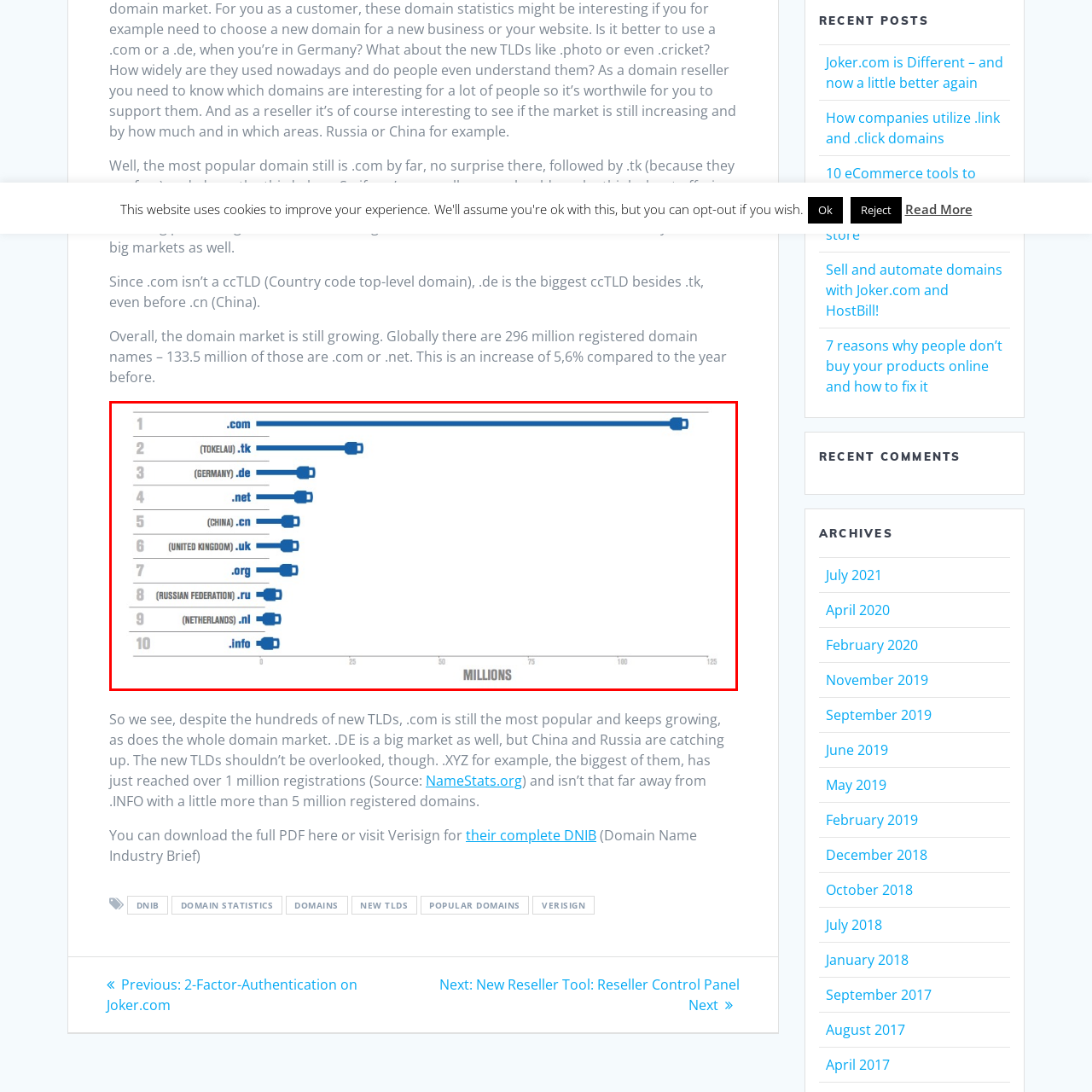Take a close look at the image outlined by the red bounding box and give a detailed response to the subsequent question, with information derived from the image: What is the ranking of .de in the top-level domains?

.de, the German country code top-level domain, ranks third in the list of top-level domains, reflecting its importance in Europe.